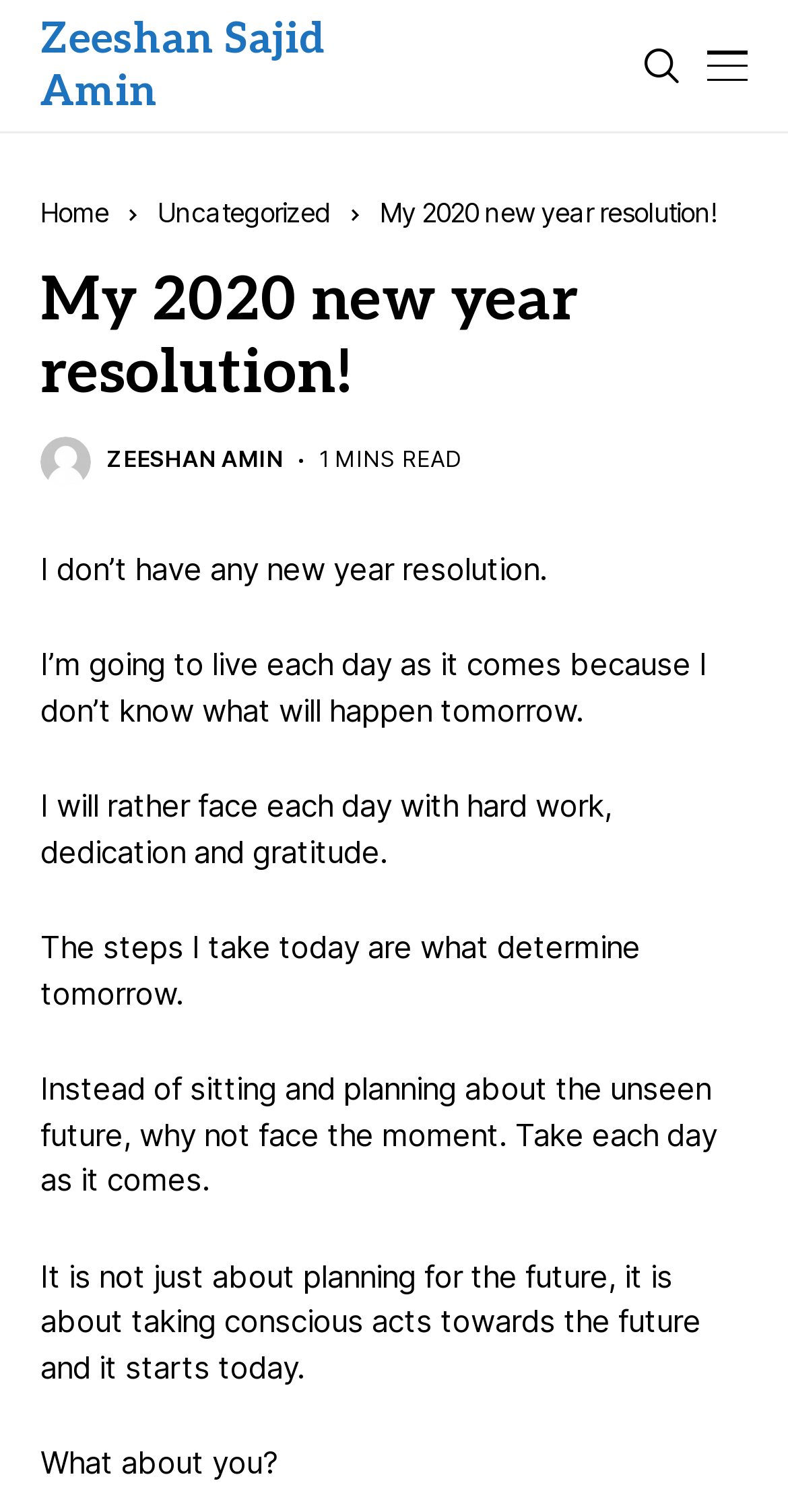What is the last sentence of the article?
Give a detailed response to the question by analyzing the screenshot.

The last sentence of the article is a question, 'What about you?', which is likely a rhetorical question asking the reader to reflect on their own approach to life and new year resolutions.